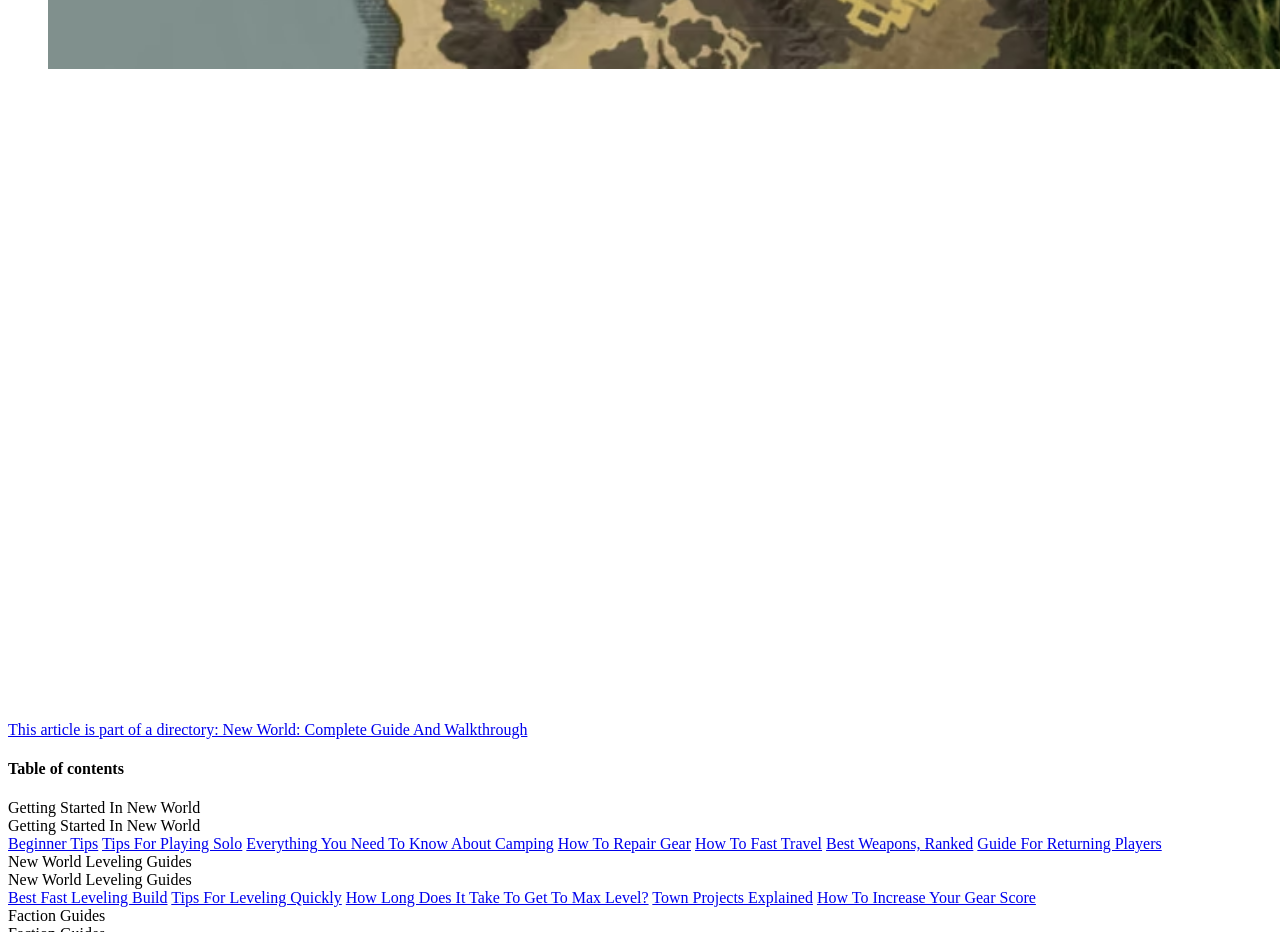Respond to the question with just a single word or phrase: 
How many links are there under the 'New World Leveling Guides' section?

6